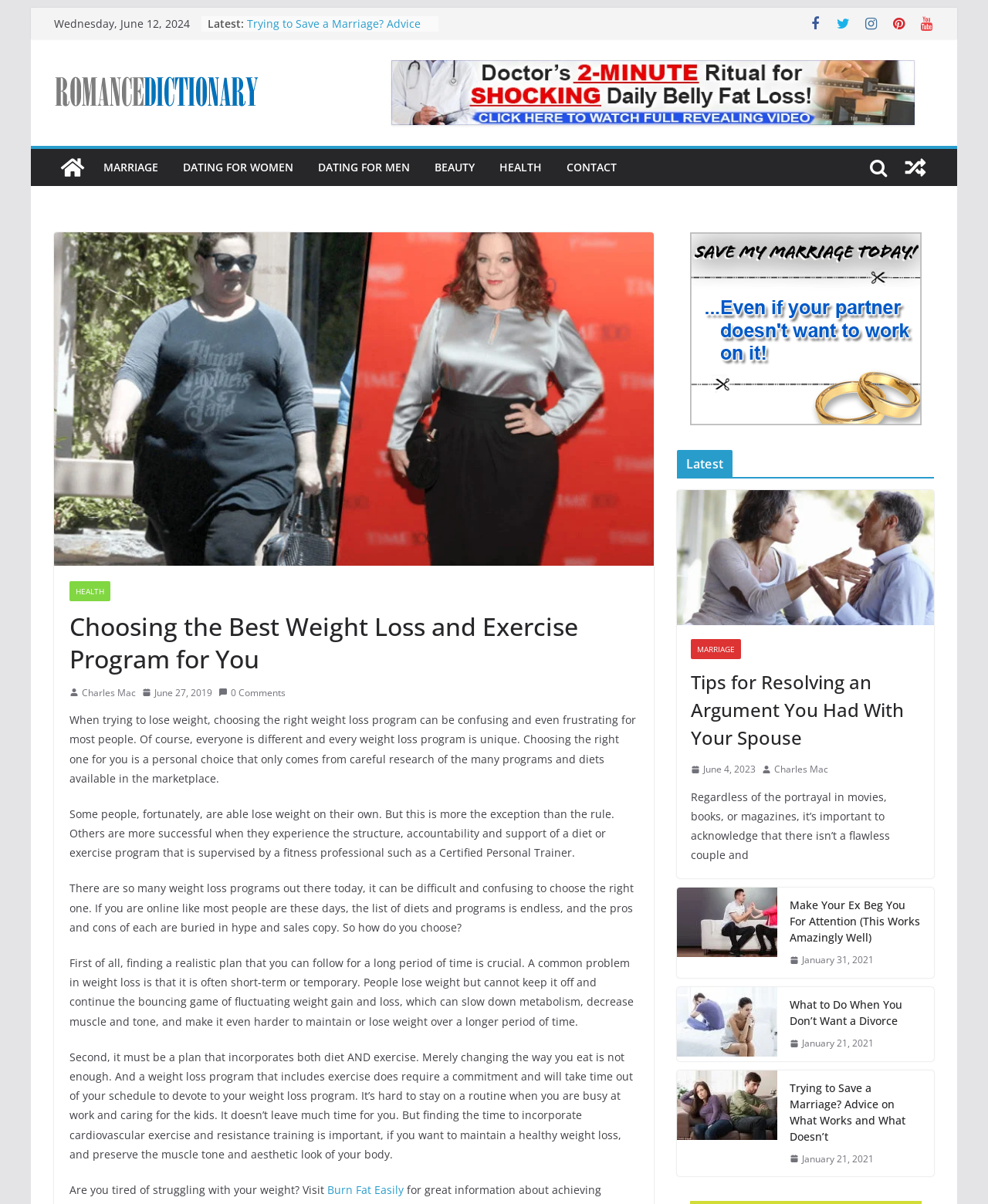Identify the bounding box coordinates of the element that should be clicked to fulfill this task: "View a random post". The coordinates should be provided as four float numbers between 0 and 1, i.e., [left, top, right, bottom].

[0.908, 0.124, 0.945, 0.155]